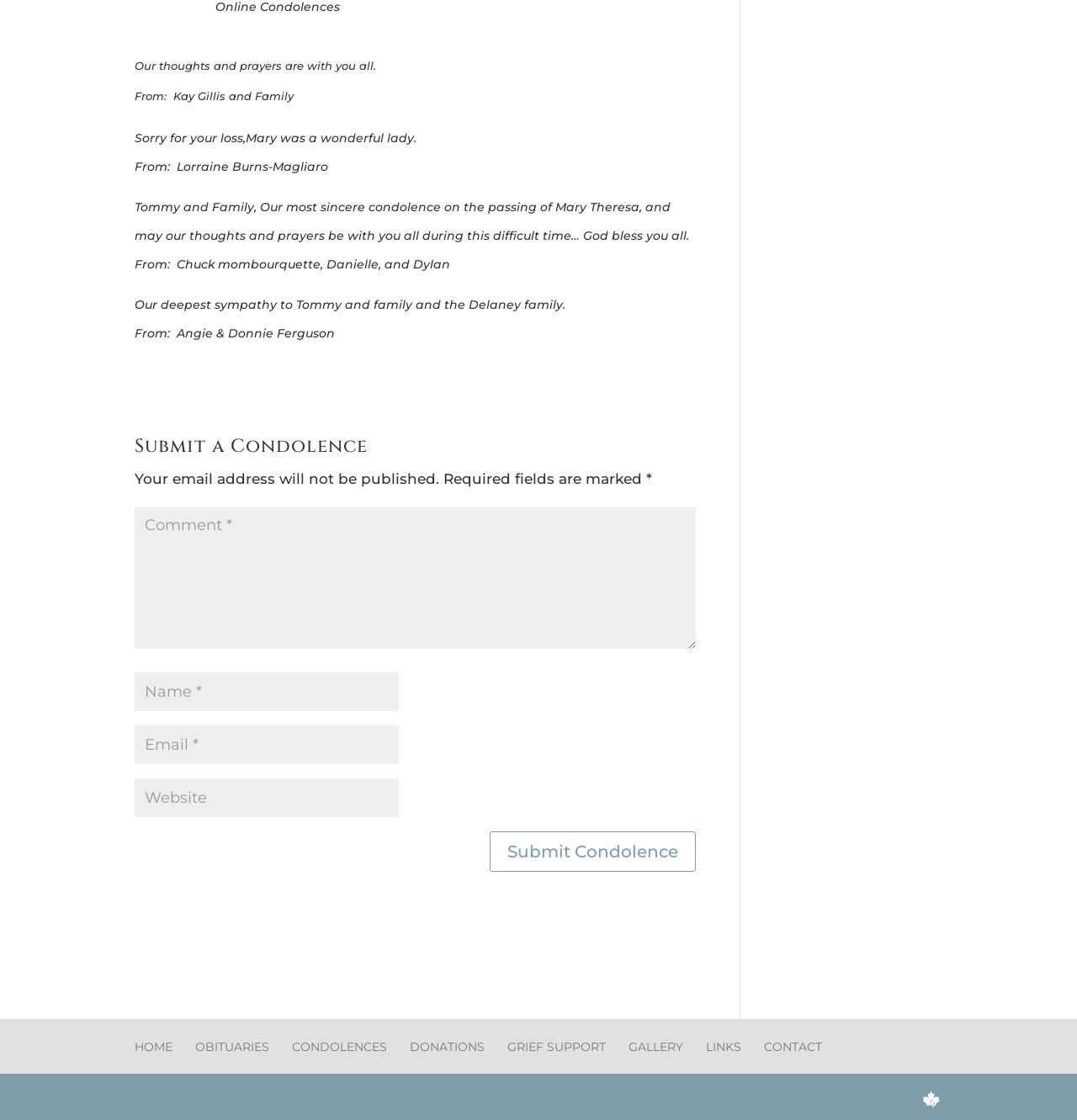Please specify the bounding box coordinates in the format (top-left x, top-left y, bottom-right x, bottom-right y), with all values as floating point numbers between 0 and 1. Identify the bounding box of the UI element described by: name="submit" value="Submit Condolence"

[0.455, 0.742, 0.646, 0.778]